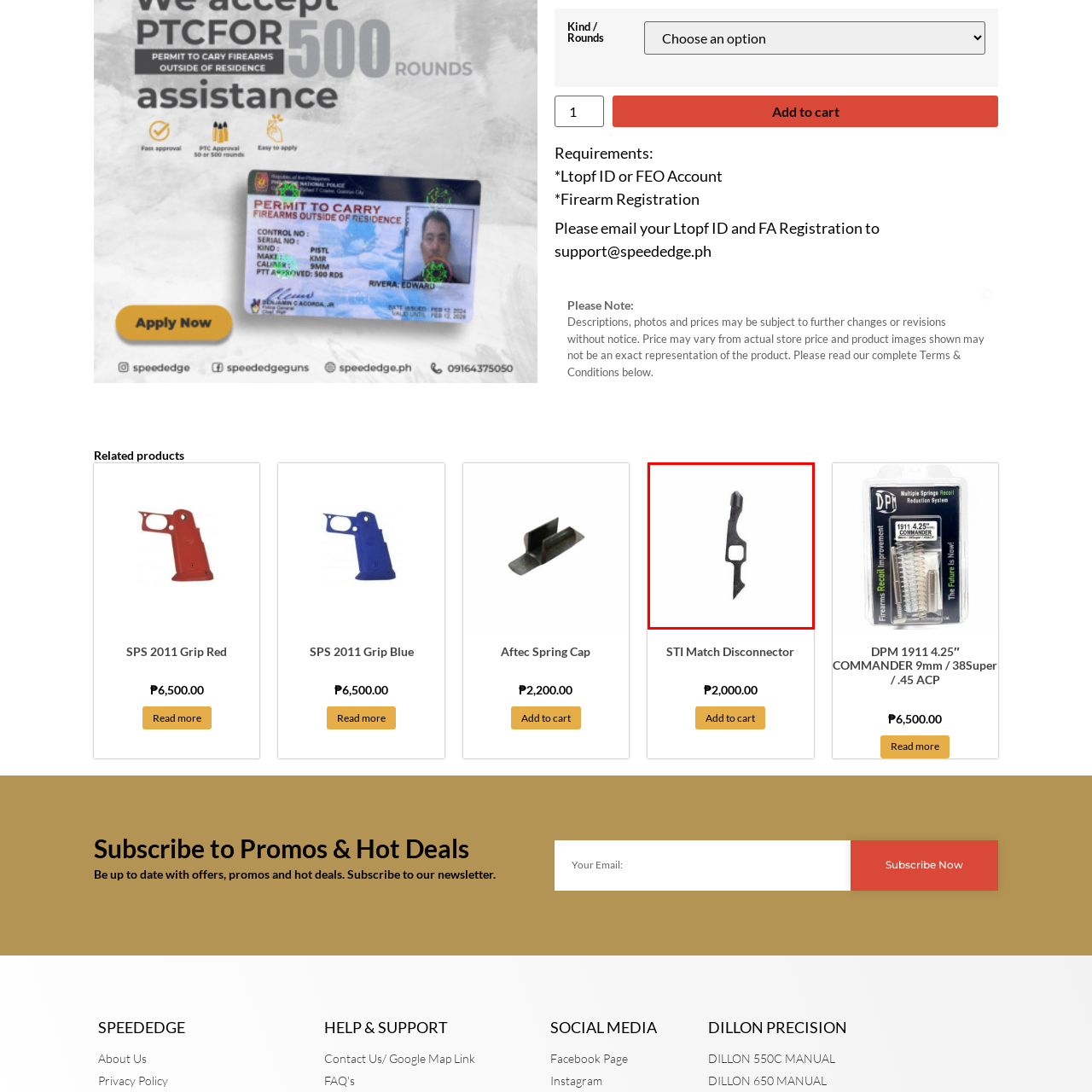Observe the section highlighted in yellow, What is the price of the STI Match Disconnector? 
Please respond using a single word or phrase.

₱2,000.00